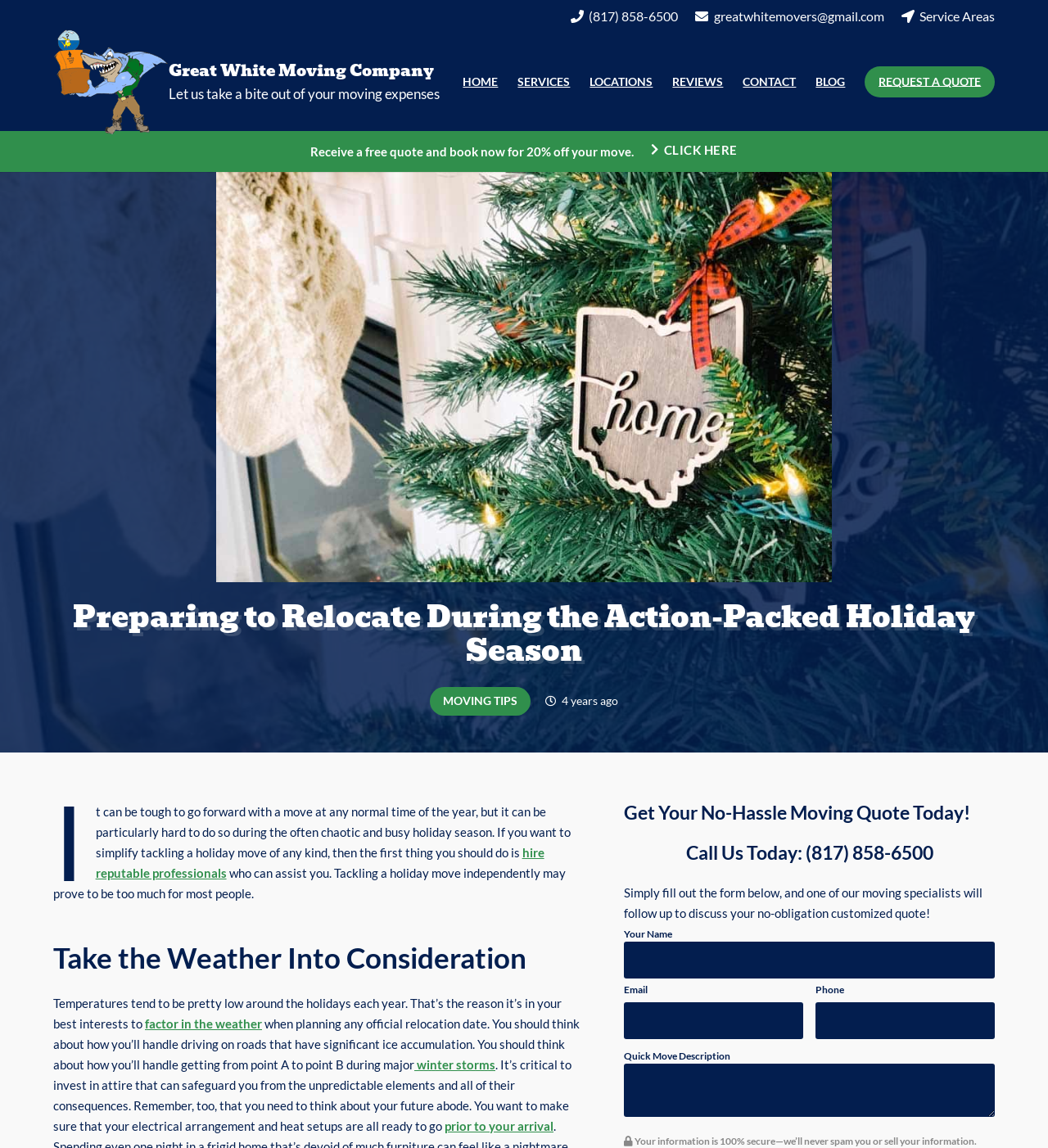Kindly determine the bounding box coordinates for the area that needs to be clicked to execute this instruction: "Click the 'HOME' link".

[0.432, 0.053, 0.485, 0.089]